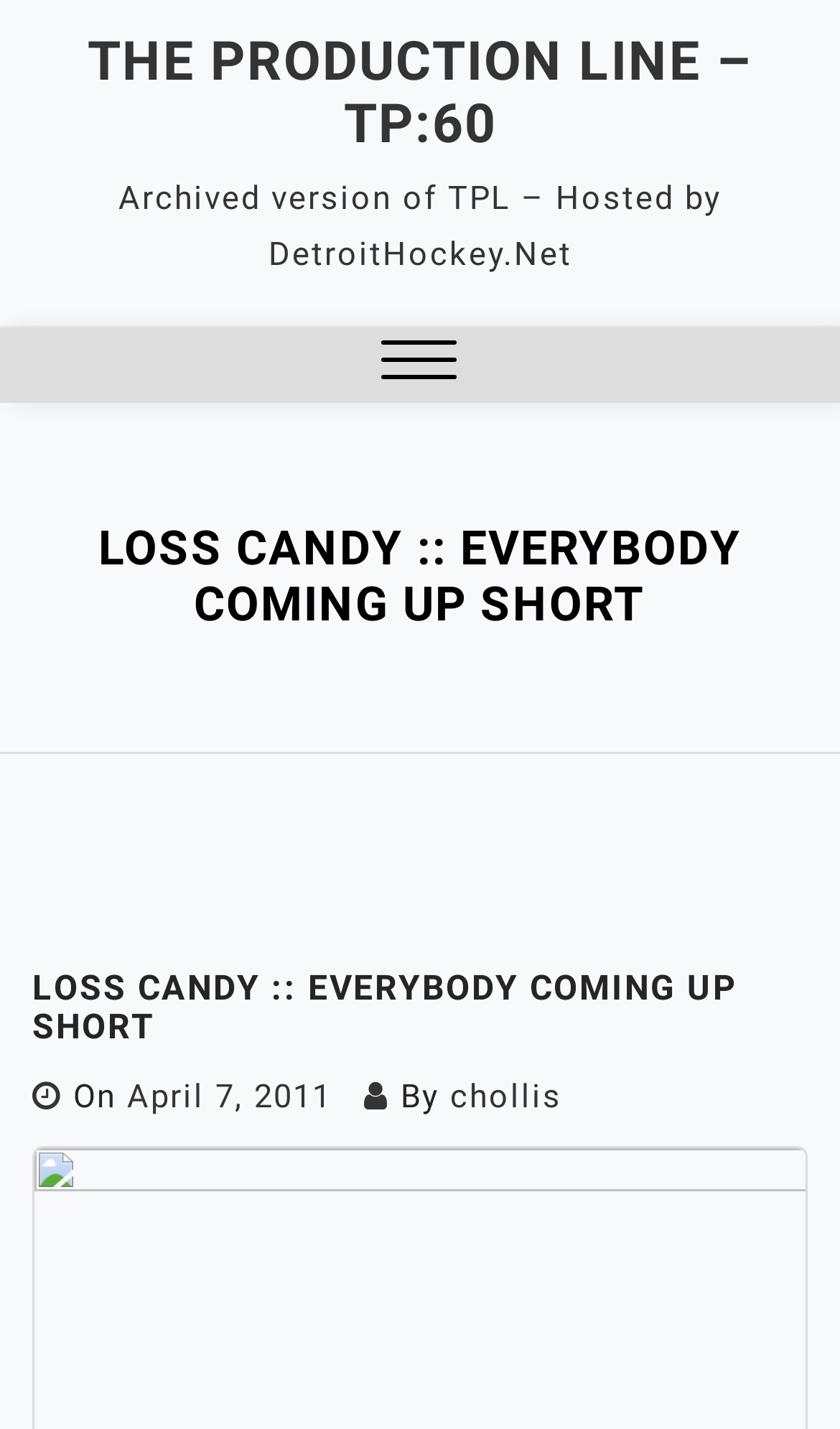Who is the author of the article?
Using the visual information, respond with a single word or phrase.

chollis